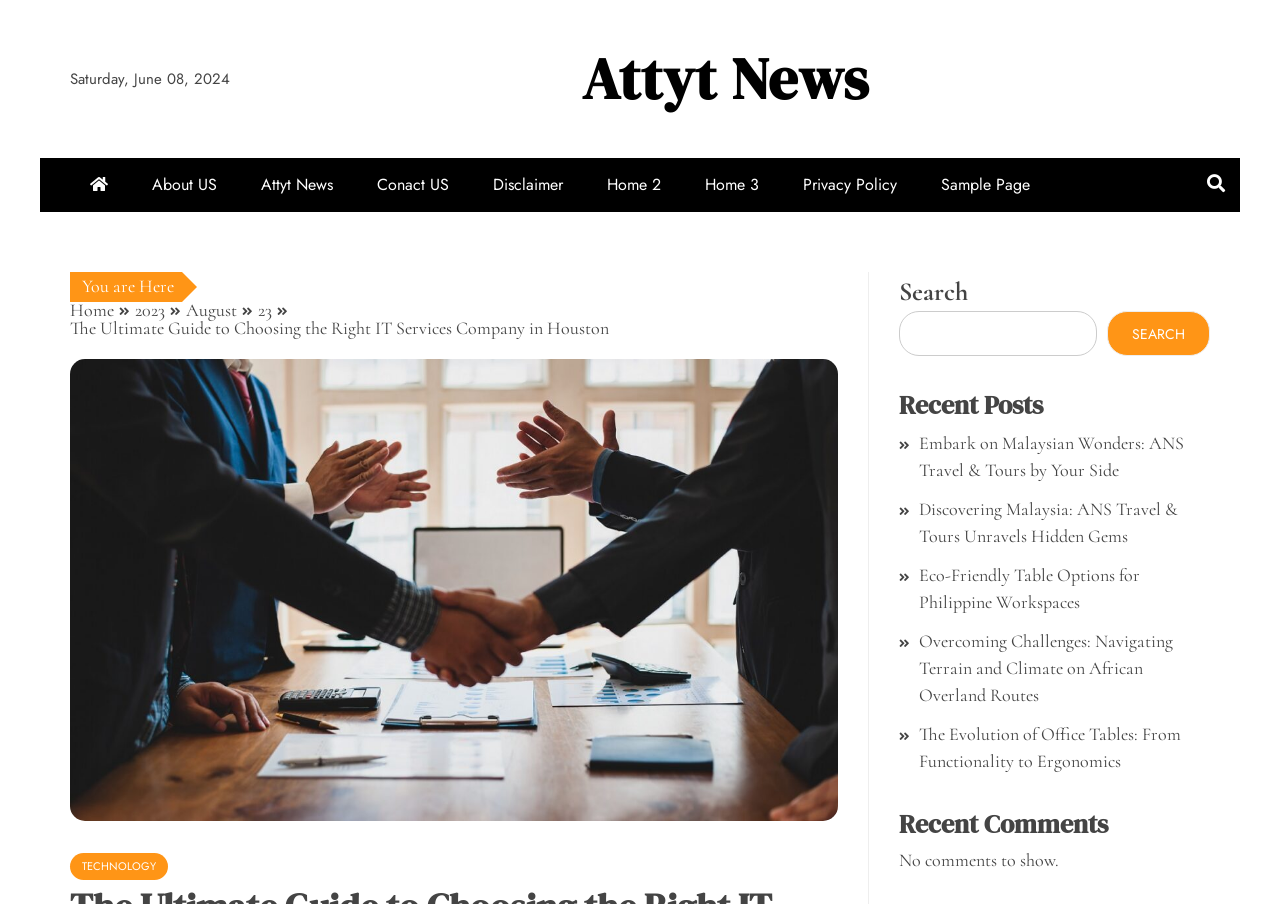What type of posts are displayed in the 'Recent Posts' section?
Answer briefly with a single word or phrase based on the image.

Travel and office-related posts